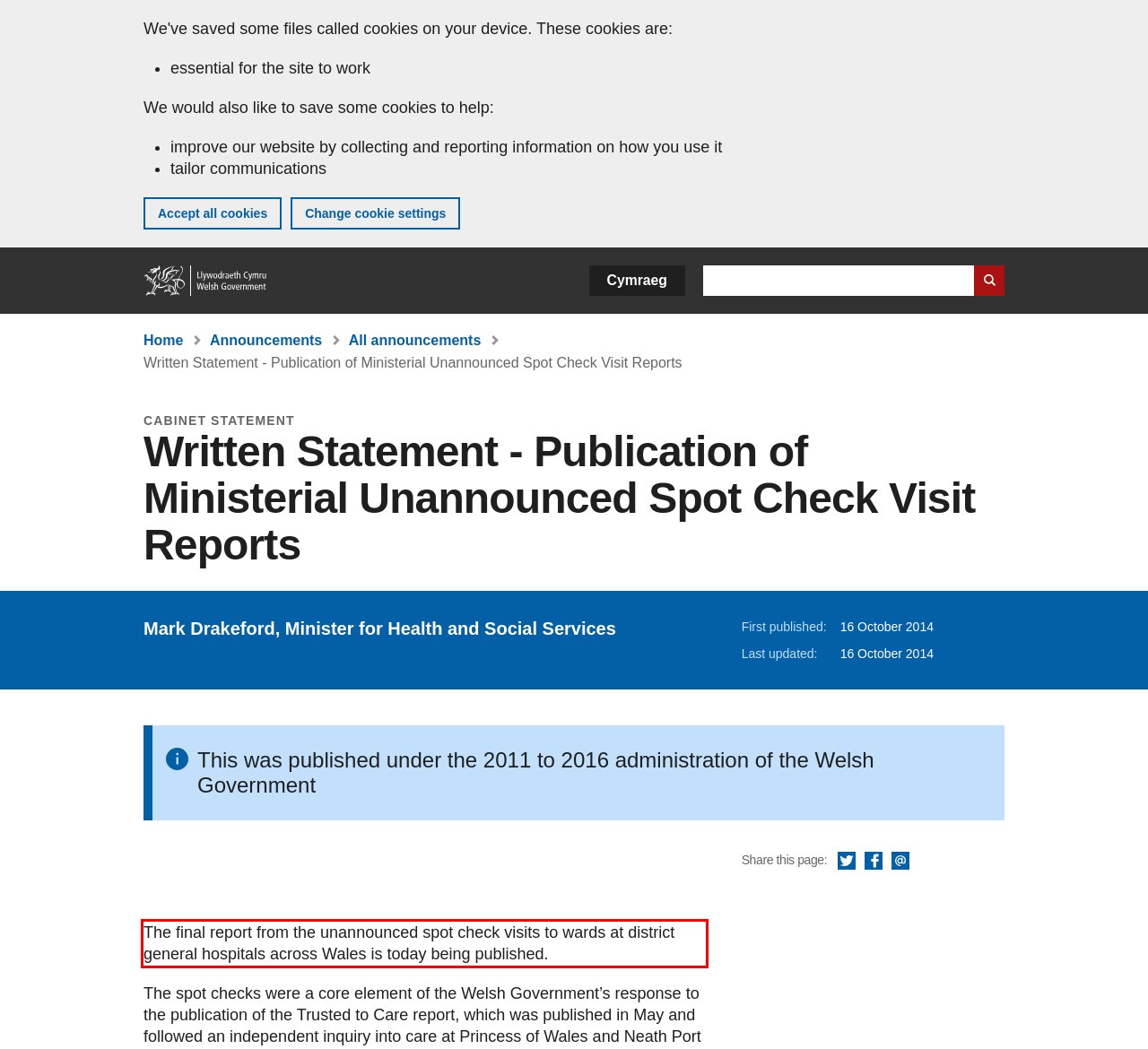Analyze the screenshot of the webpage that features a red bounding box and recognize the text content enclosed within this red bounding box.

The final report from the unannounced spot check visits to wards at district general hospitals across Wales is today being published.